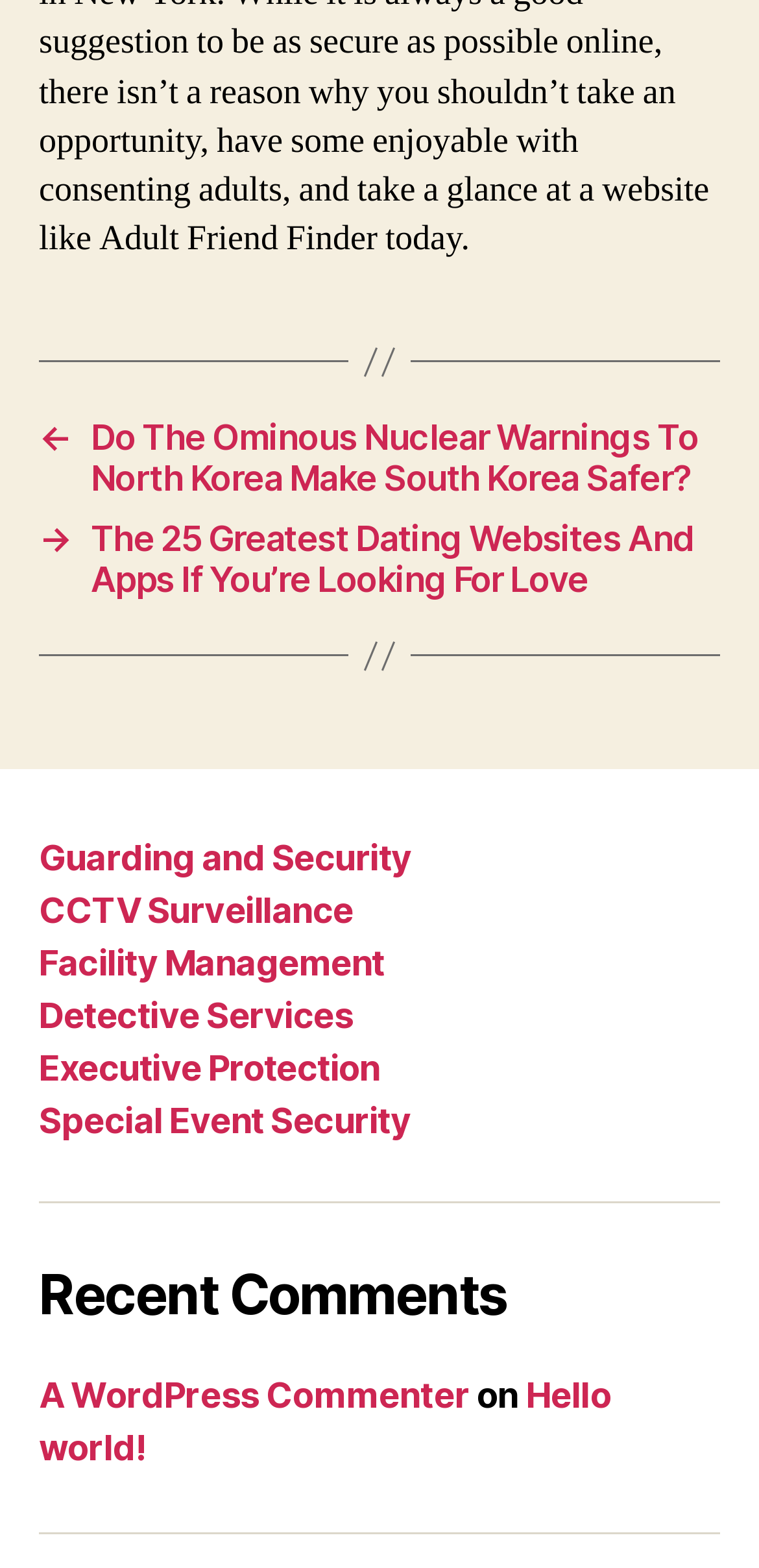Please provide a short answer using a single word or phrase for the question:
Who is the author of the first comment?

A WordPress Commenter